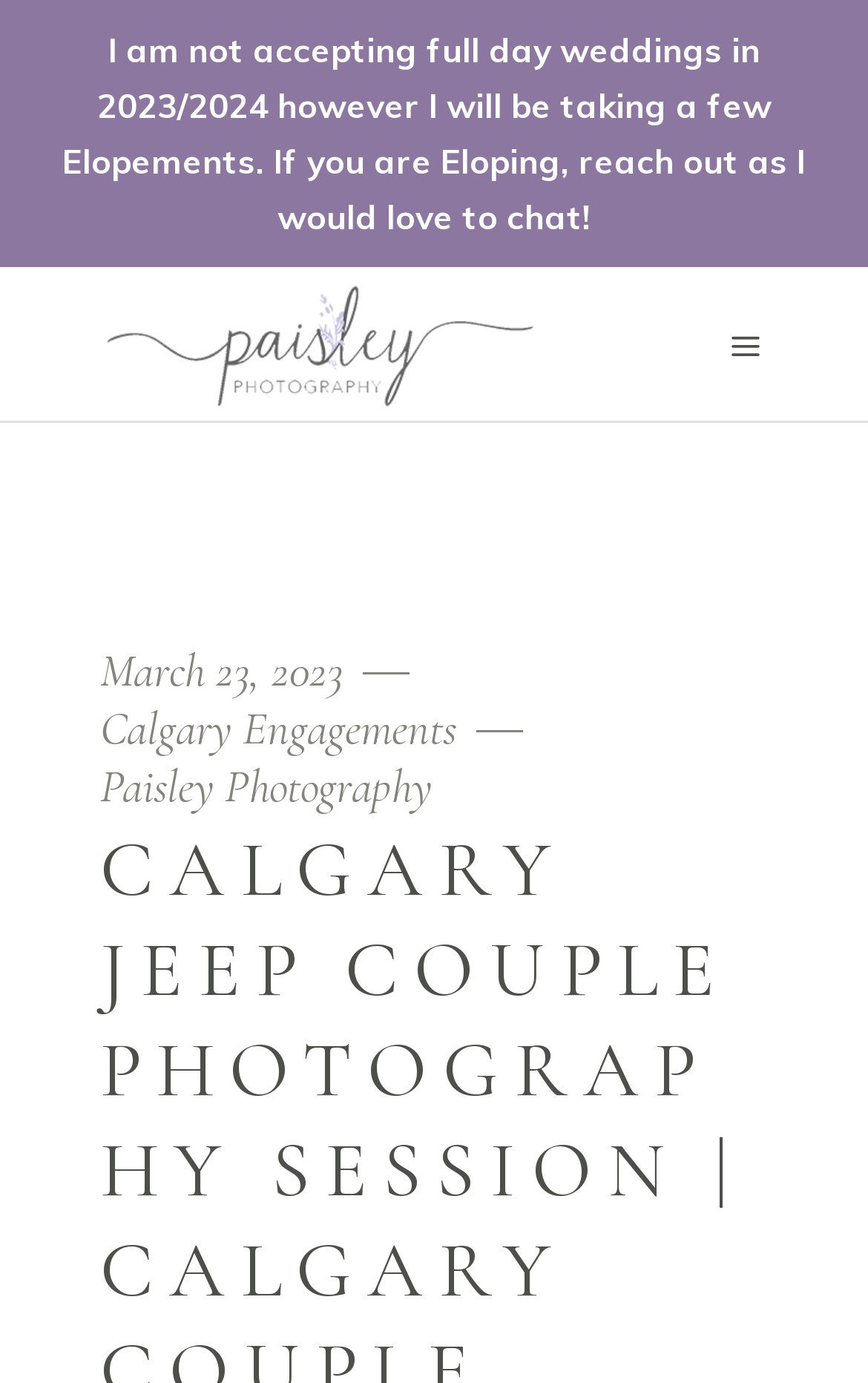Is the photographer accepting full-day weddings?
Using the image, elaborate on the answer with as much detail as possible.

According to the StaticText element 'I am not accepting full day weddings in 2023/2024 however I will be taking a few Elopements. If you are Eloping, reach out as I would love to chat!', the photographer is not accepting full-day weddings in 2023/2024.